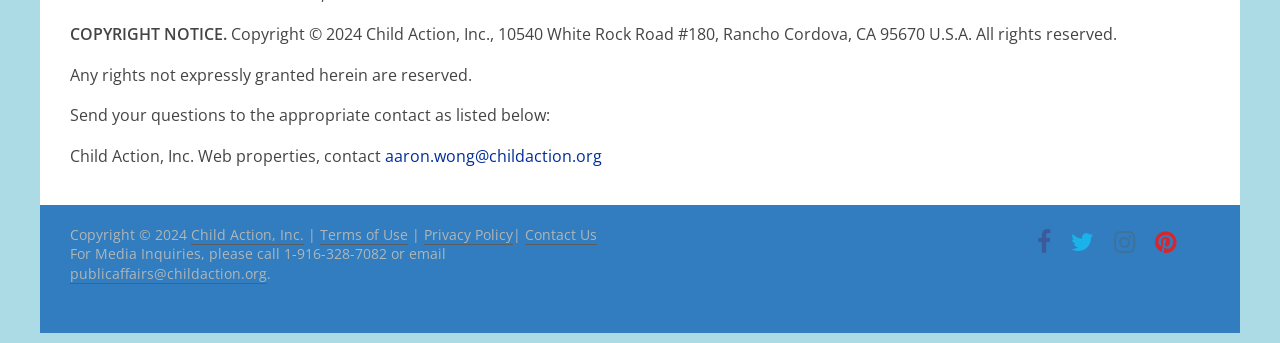Who to contact for Child Action, Inc. web properties?
Please answer the question with as much detail as possible using the screenshot.

The contact email for Child Action, Inc. web properties is listed as 'aaron.wong@childaction.org' below the text 'Child Action, Inc. Web properties, contact'.